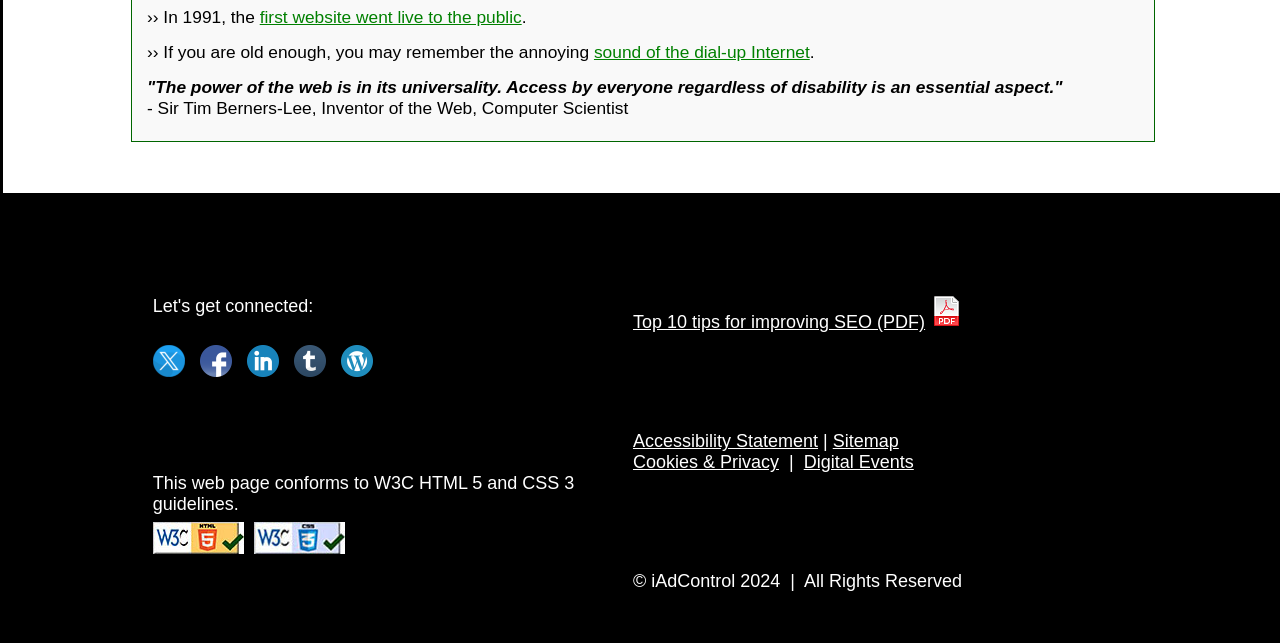Please locate the bounding box coordinates of the element that should be clicked to achieve the given instruction: "View the Top 10 tips for improving SEO".

[0.495, 0.486, 0.723, 0.517]